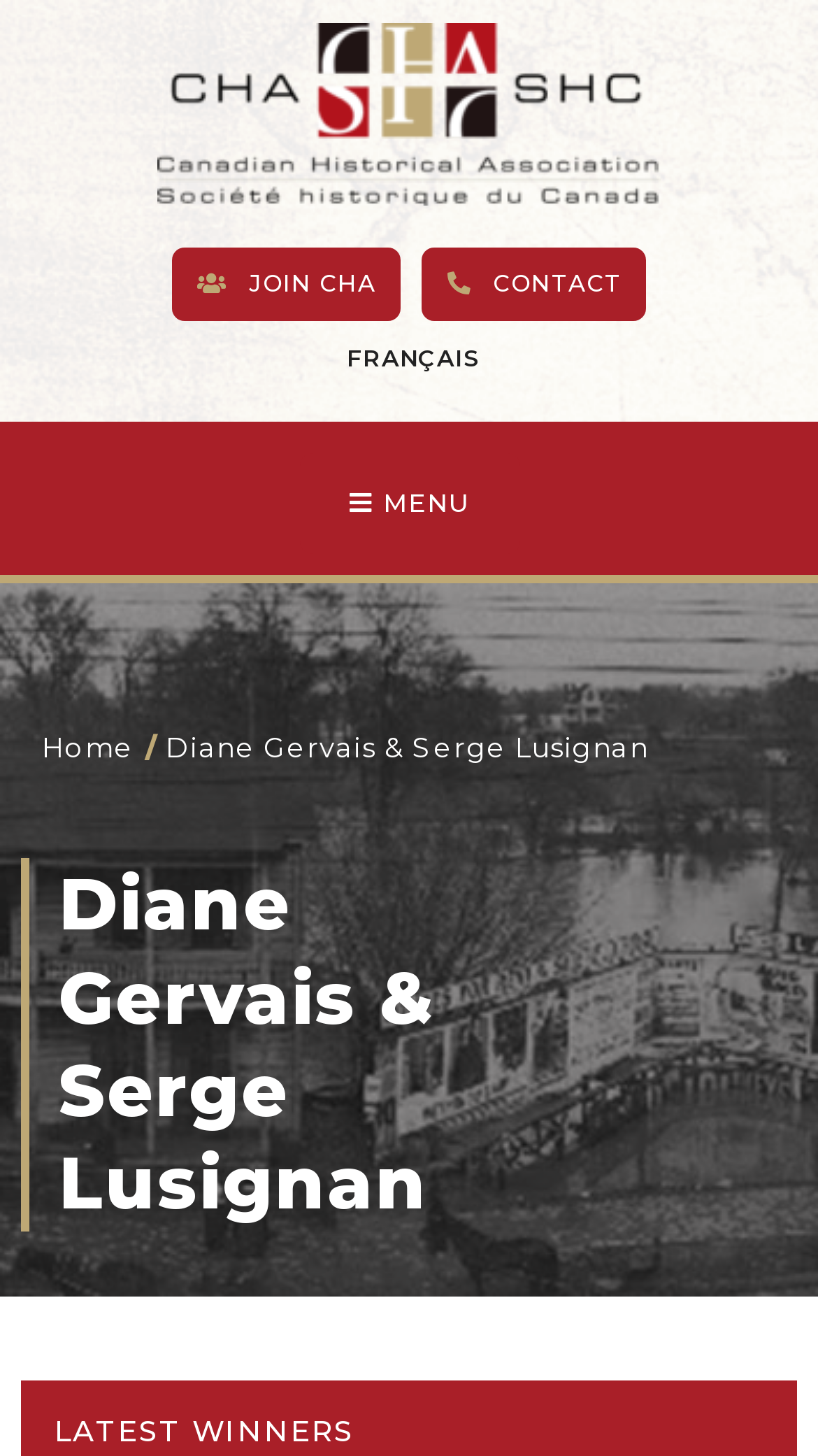How many levels of navigation are present on the webpage?
Look at the image and respond to the question as thoroughly as possible.

There are two levels of navigation on the webpage: the top navigation bar with links like 'JOIN CHA' and 'CONTACT', and the breadcrumb navigation with links like 'Home' and 'Diane Gervais & Serge Lusignan'.